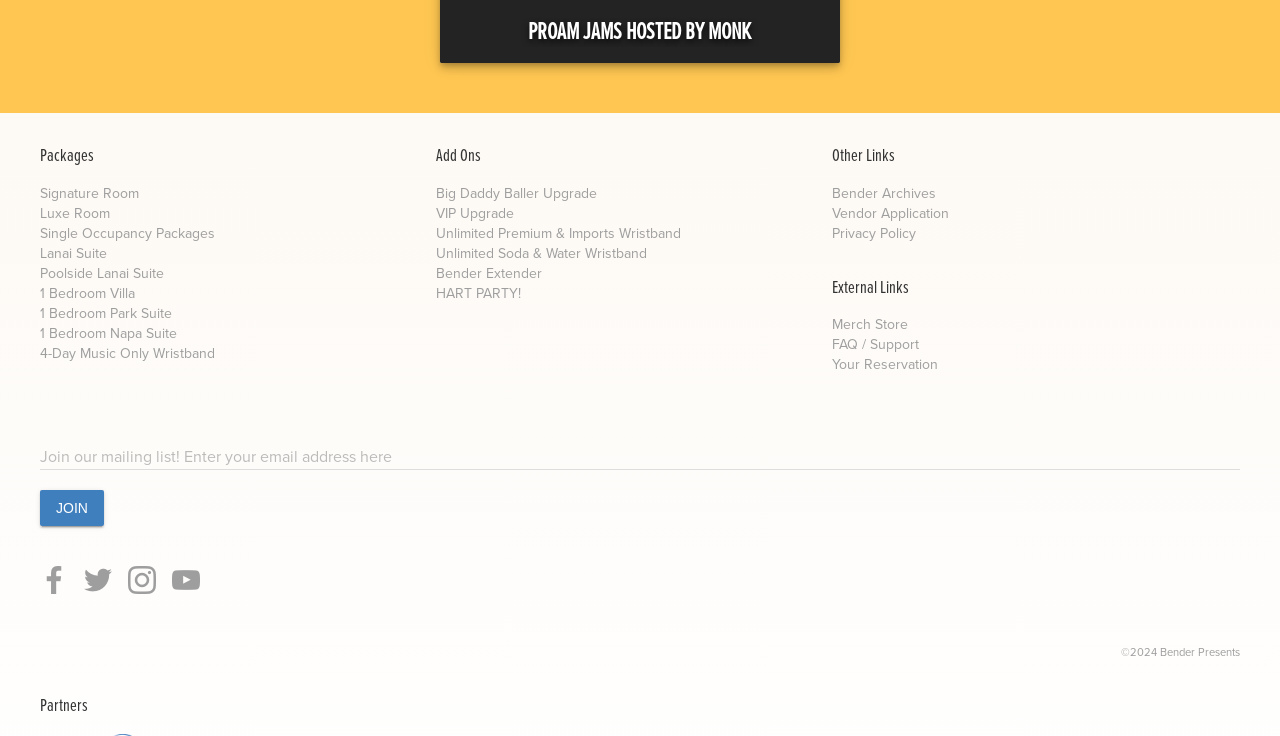Find the bounding box coordinates of the clickable area that will achieve the following instruction: "View the 'Bender Archives'".

[0.65, 0.248, 0.731, 0.277]